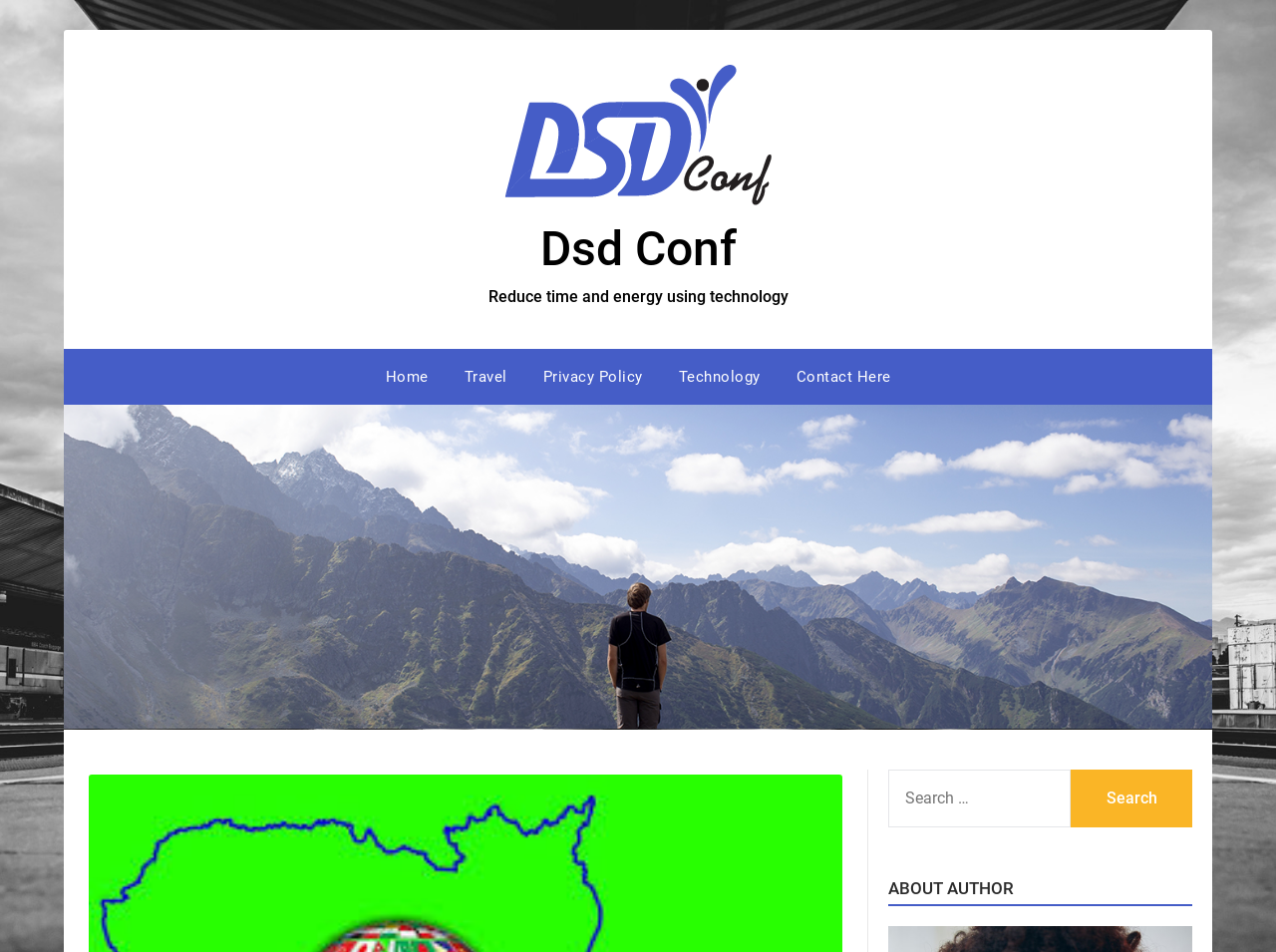Identify the bounding box coordinates for the region of the element that should be clicked to carry out the instruction: "search for something". The bounding box coordinates should be four float numbers between 0 and 1, i.e., [left, top, right, bottom].

[0.696, 0.808, 0.839, 0.869]